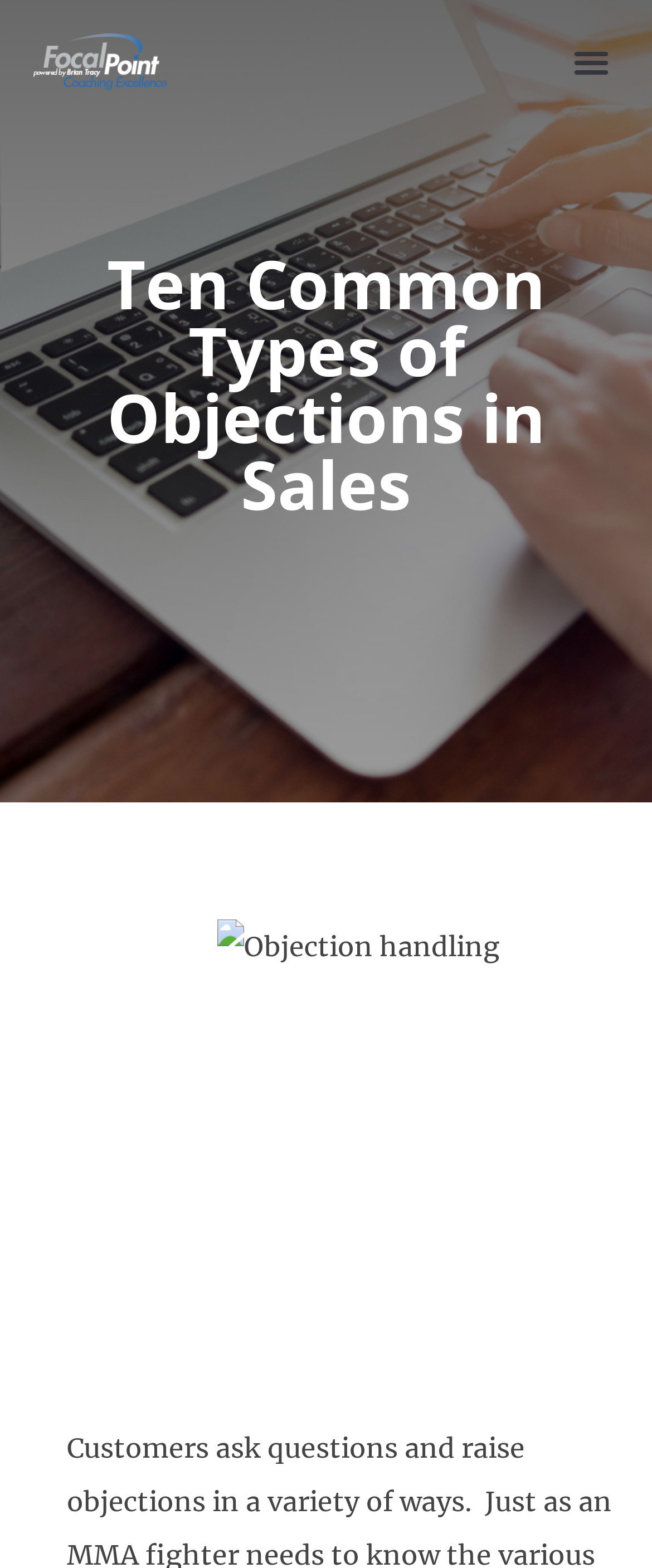Find and extract the text of the primary heading on the webpage.

Ten Common Types of Objections in Sales